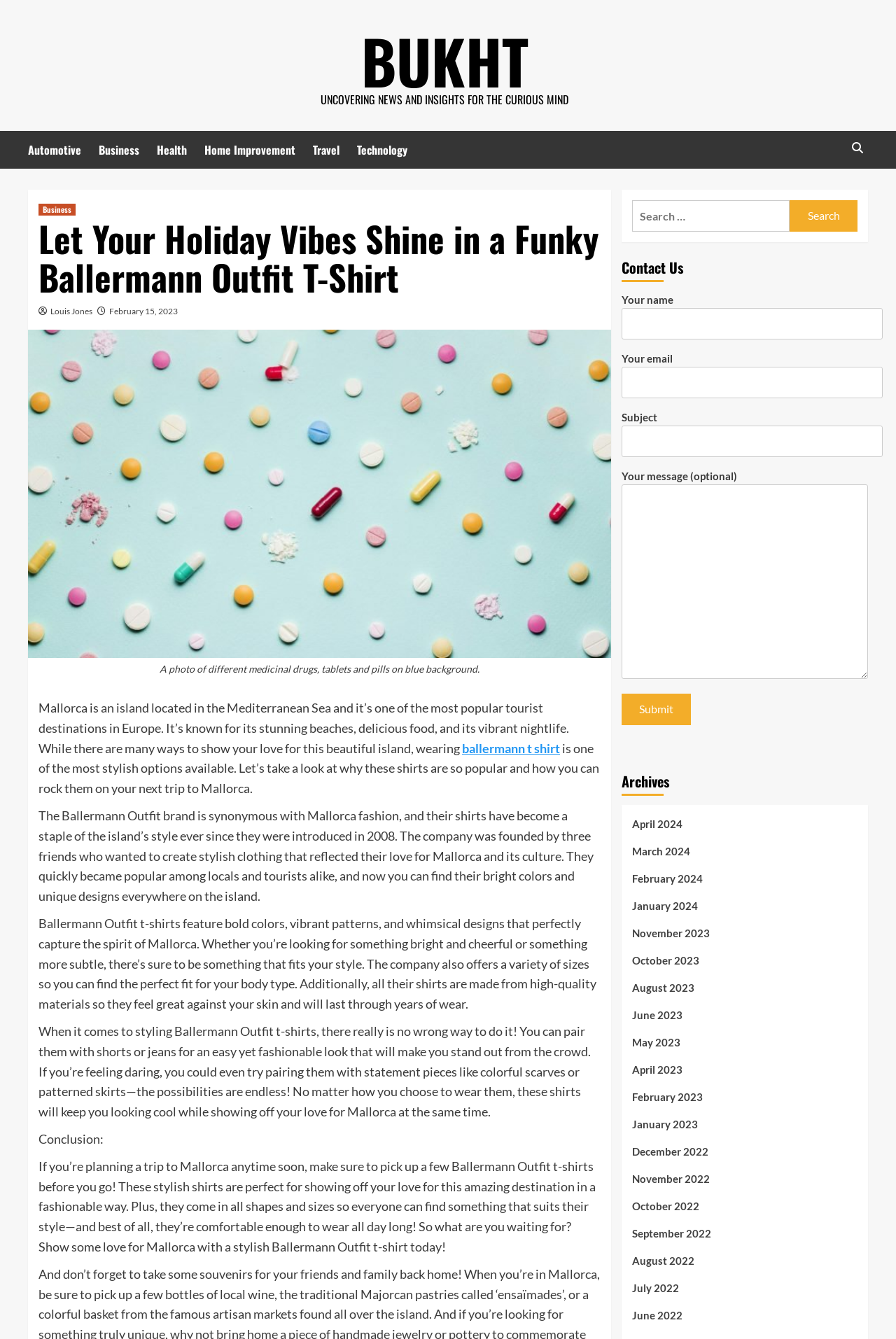Identify the bounding box coordinates for the UI element described as follows: Mobile Apps. Use the format (top-left x, top-left y, bottom-right x, bottom-right y) and ensure all values are floating point numbers between 0 and 1.

None